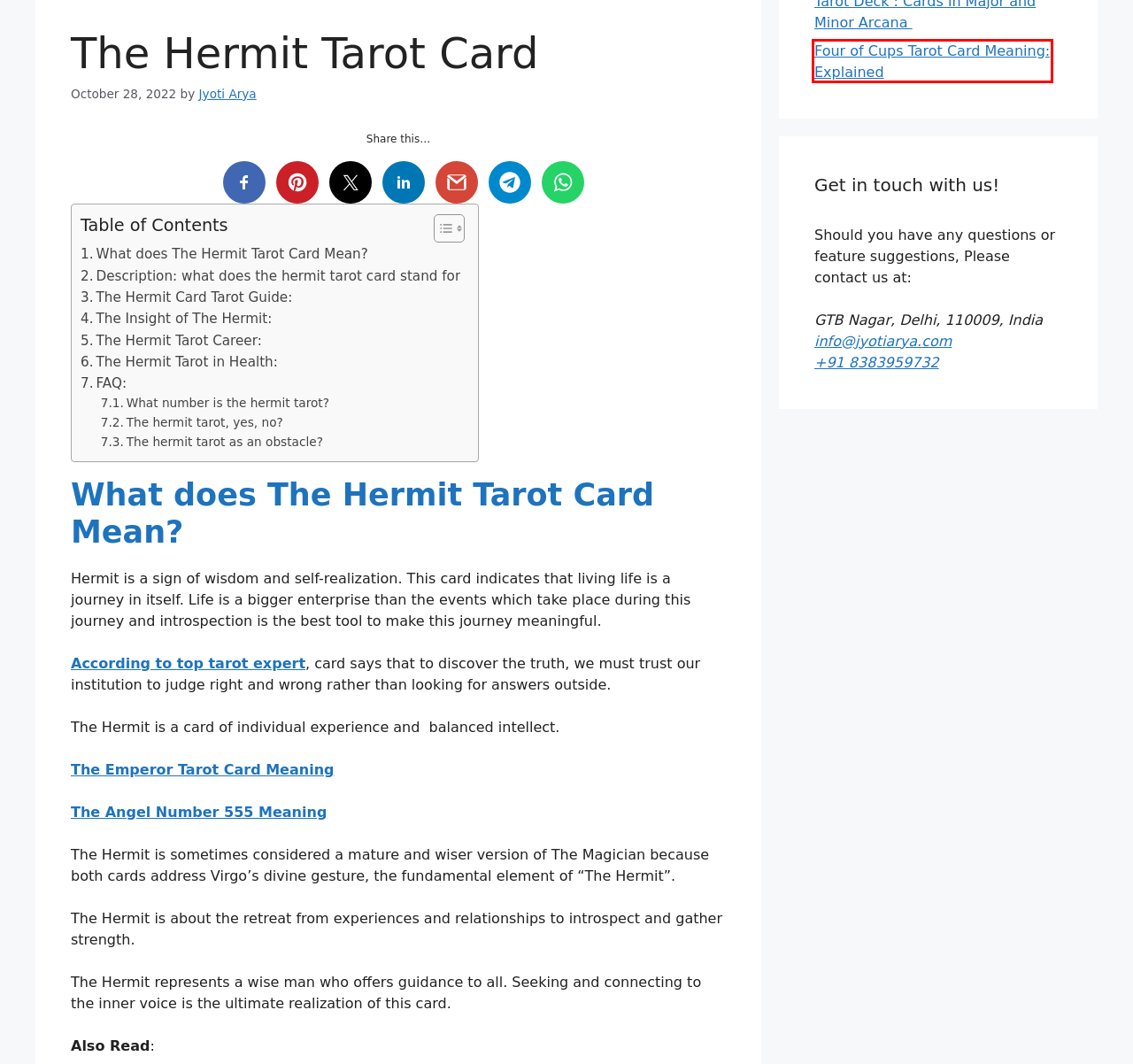Given a screenshot of a webpage with a red bounding box, please pick the webpage description that best fits the new webpage after clicking the element inside the bounding box. Here are the candidates:
A. The Magician - Major Arcana Tarot card meanings - Soulful Tarot by Jyoti Arya
B. Jyoti Arya - Soulful Tarot by Jyoti Arya
C. The Hanged Man Tarot Card - Soulful Tarot by Jyoti Arya
D. Book Your Reading
E. Tarot Reading - Soulful Tarot by Jyoti Arya
F. Tarot Deck : Cards in Major and Minor Arcana  - Soulful Tarot by Jyoti Arya
G. Offering- Soulful Tarot By Jyoti Arya
H. Four of Cups Tarot Card Meaning: Explained - Soulful Tarot by Jyoti Arya

H